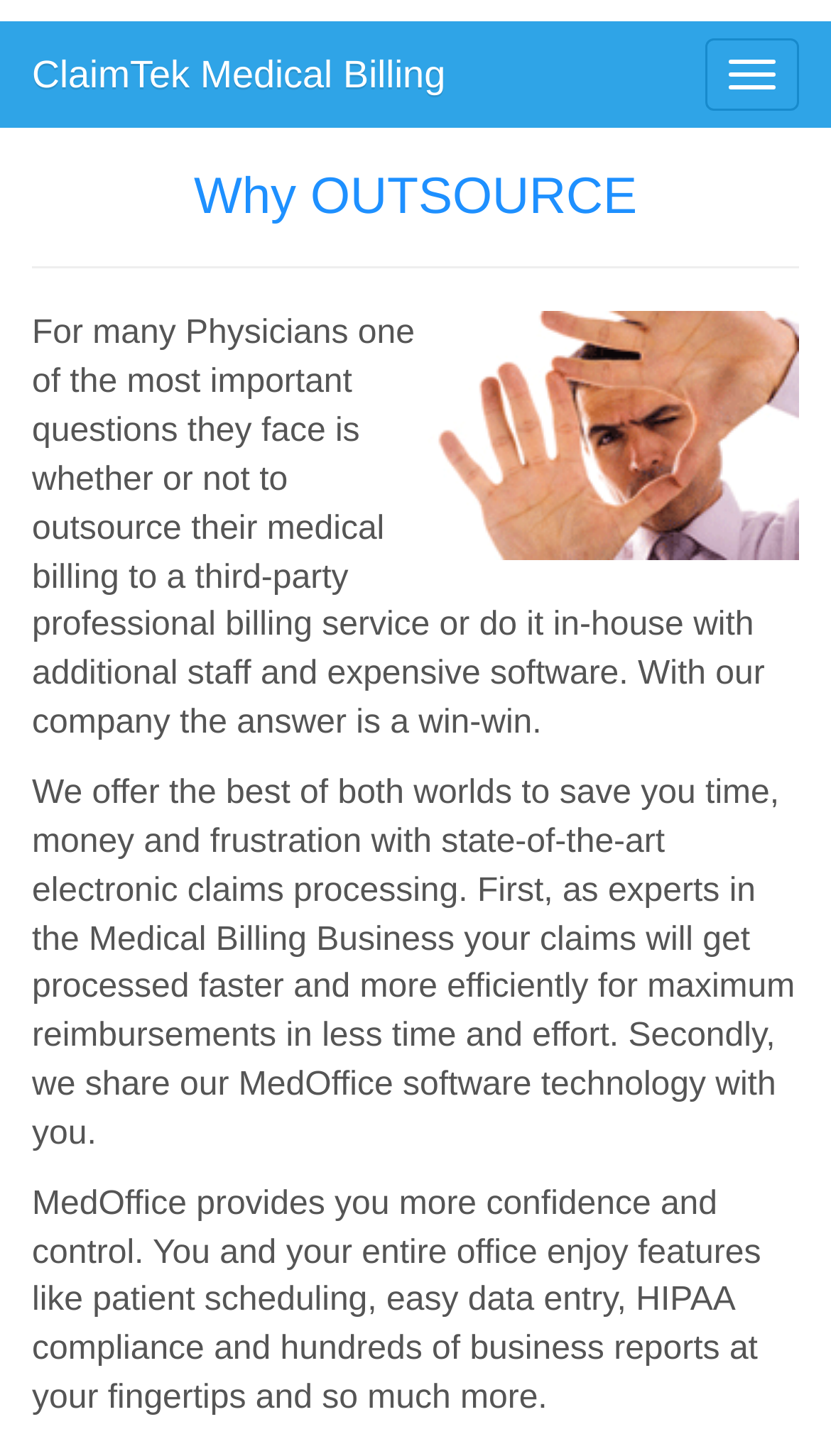Answer the question below in one word or phrase:
What is the name of the software technology shared?

MedOffice